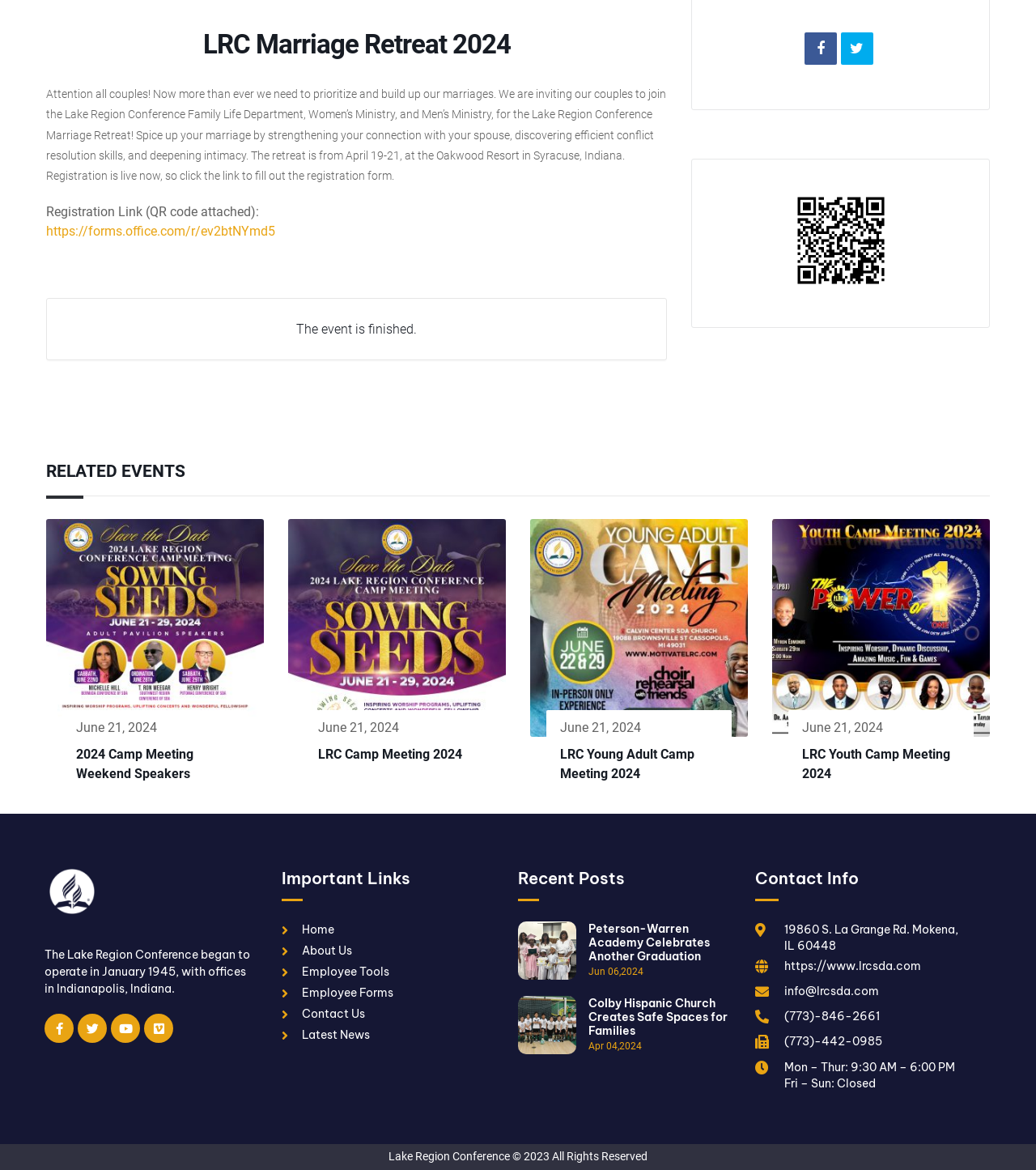Where is the Lake Region Conference located?
Using the information from the image, answer the question thoroughly.

According to the webpage, the Lake Region Conference began to operate in January 1945, with offices in Indianapolis, Indiana. This information is provided in the section about the conference's history.